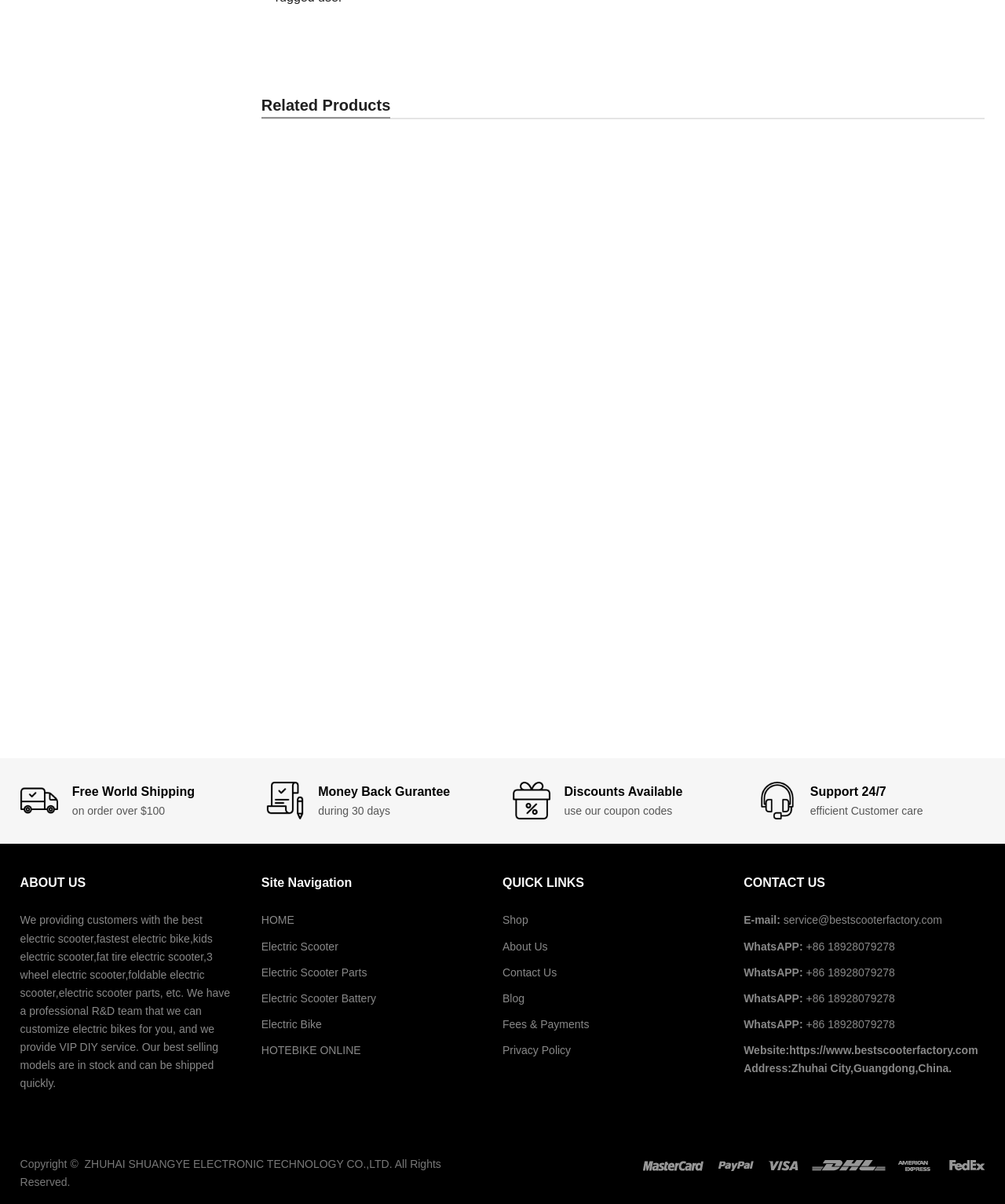Specify the bounding box coordinates of the area to click in order to follow the given instruction: "Check the 'ABOUT US' section."

[0.02, 0.727, 0.237, 0.74]